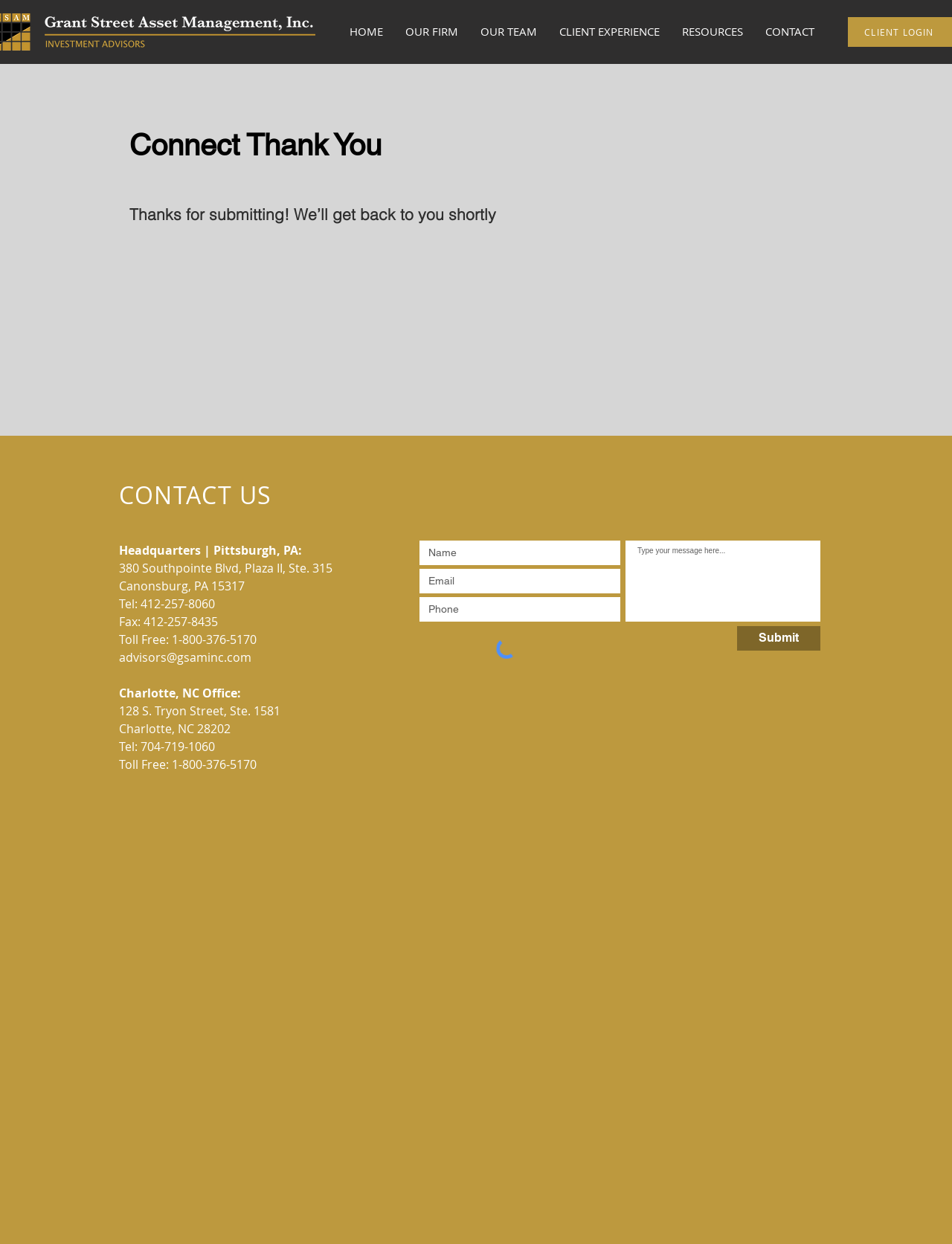Please identify the coordinates of the bounding box that should be clicked to fulfill this instruction: "Call the toll-free number".

[0.18, 0.508, 0.27, 0.521]